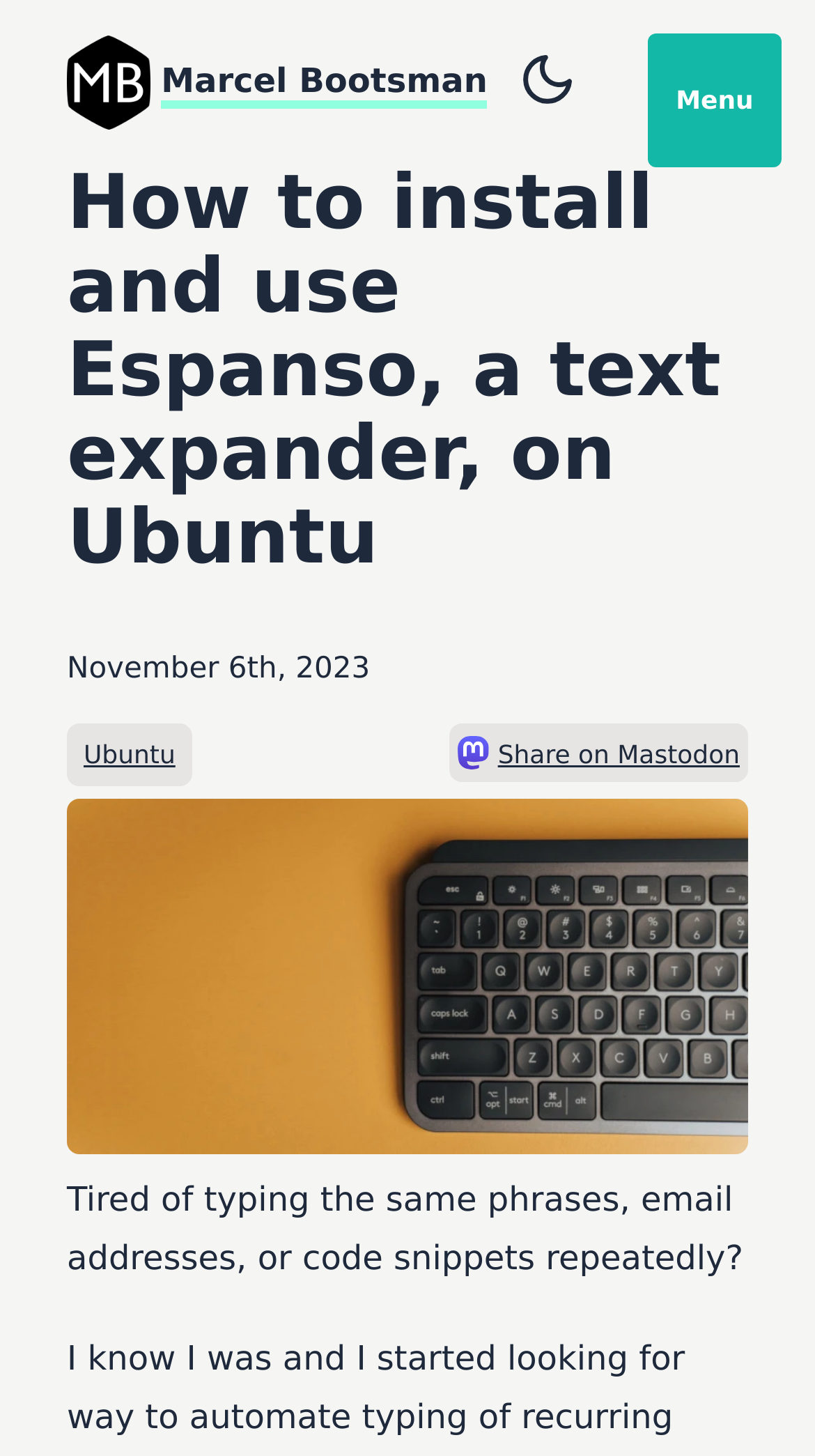What social media platform can the article be shared on?
Kindly answer the question with as much detail as you can.

The article can be shared on Mastodon, as indicated by the Mastodon logo and the text 'Share on Mastodon' located below the main heading.